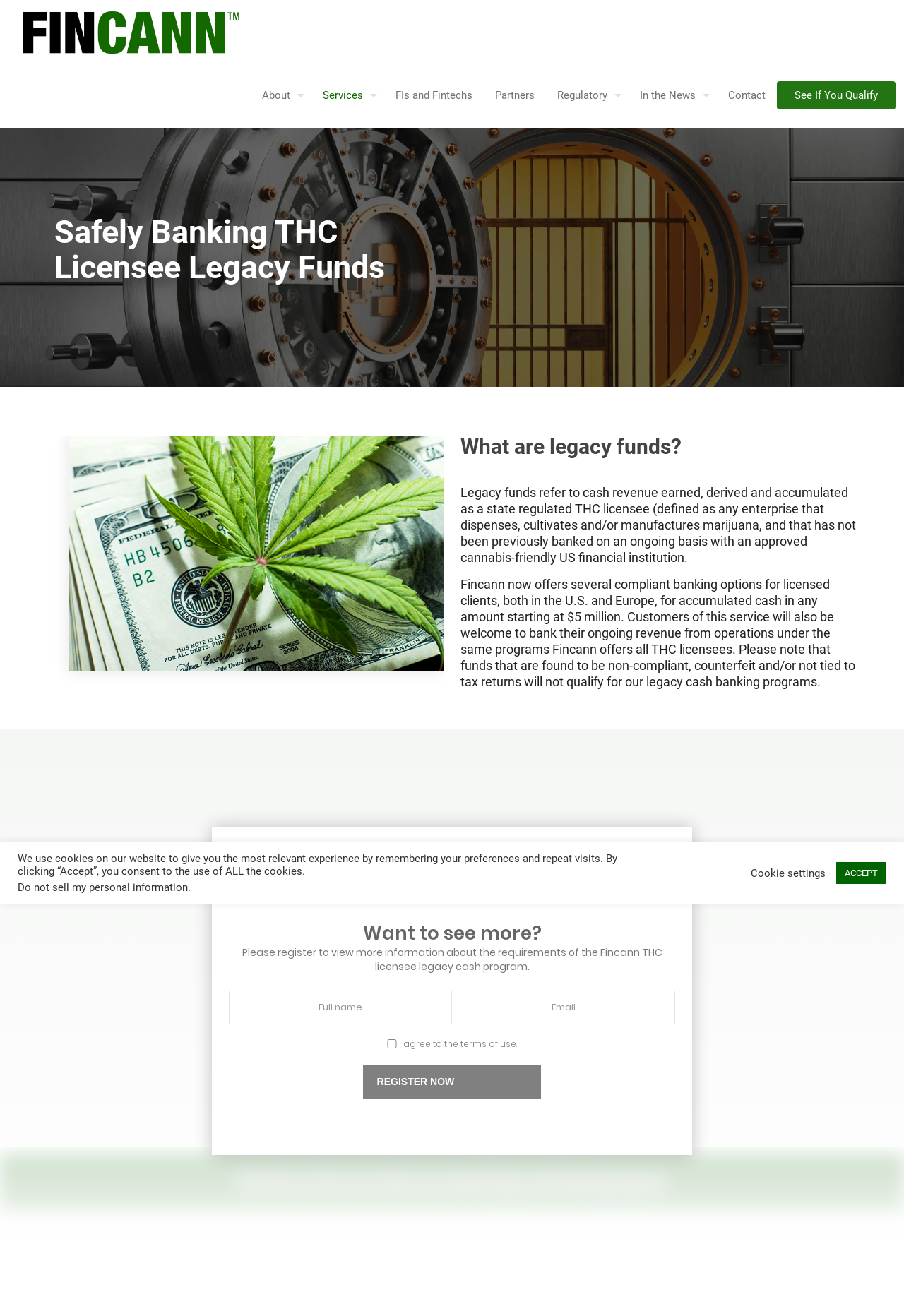Respond with a single word or phrase to the following question: What is the purpose of Fincann's services?

Compliant banking